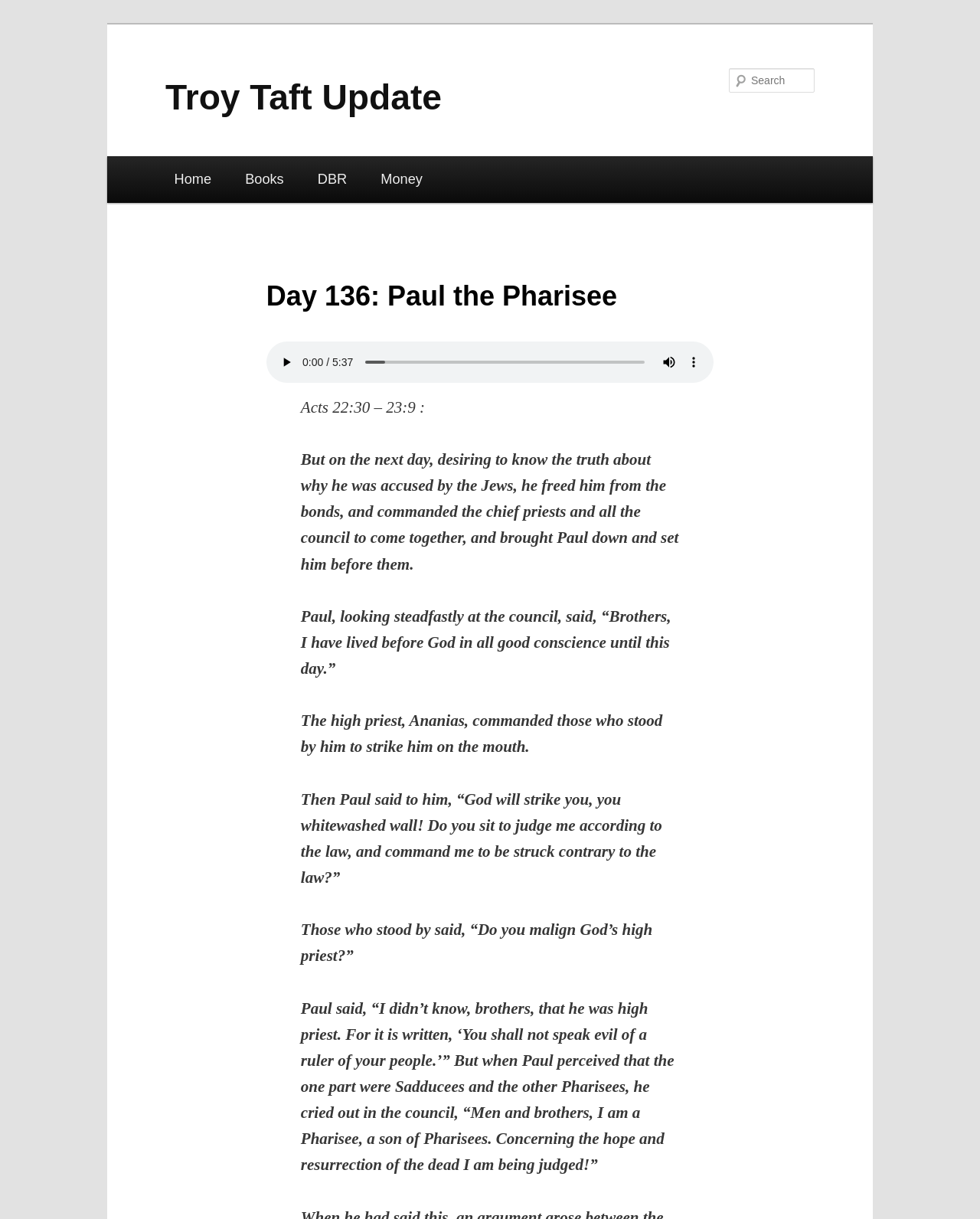Please provide a brief answer to the following inquiry using a single word or phrase:
What is the meaning of the 'DBR' link in the main menu?

Unknown